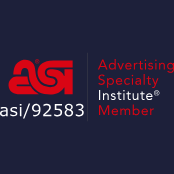What is the organization's commitment?
Answer the question with as much detail as possible.

The text 'Advertising Specialty Institute Member' is displayed next to the emblem, emphasizing the organization's commitment to the promotional products industry.